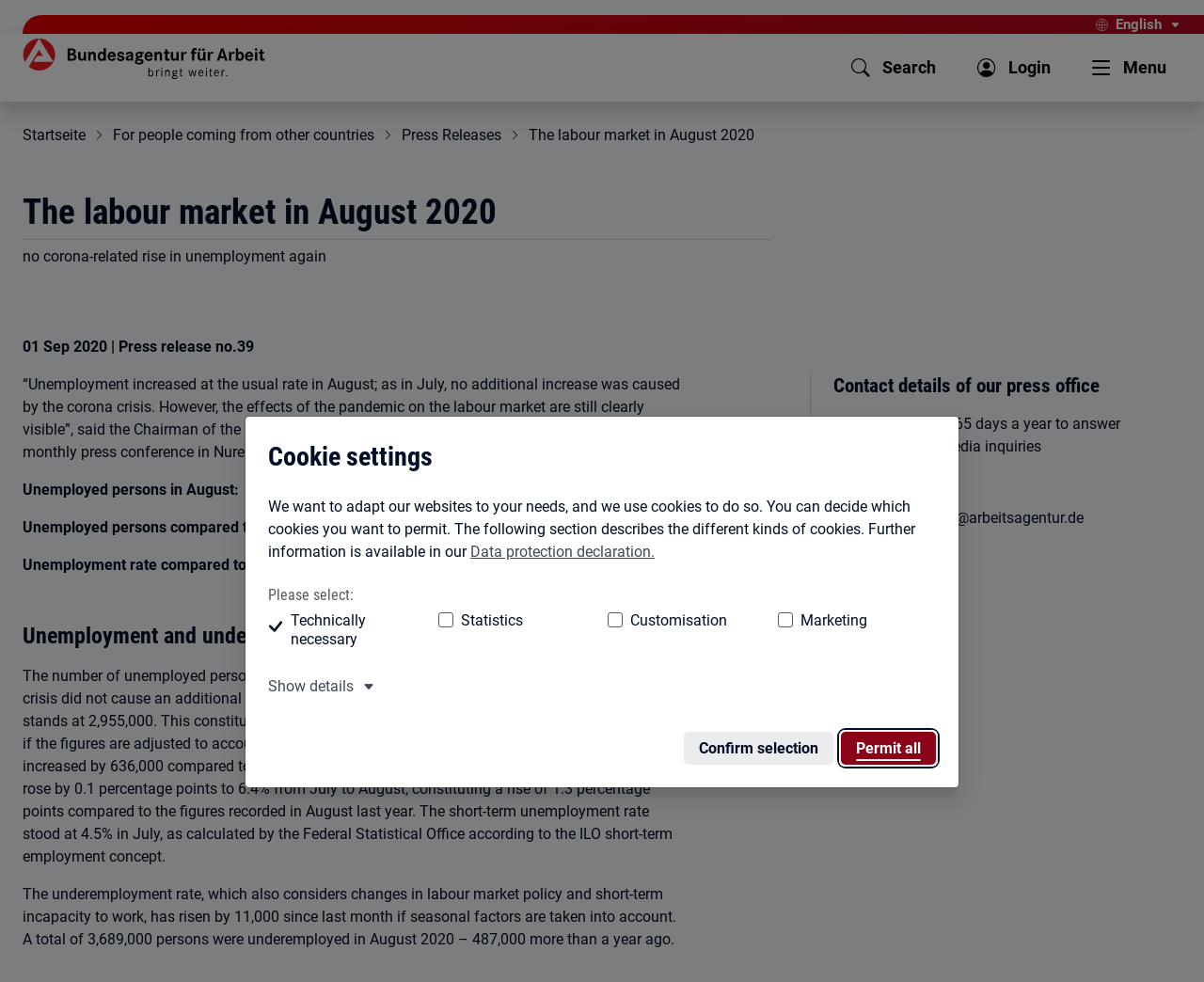Select the bounding box coordinates of the element I need to click to carry out the following instruction: "Login to the website".

[0.799, 0.046, 0.885, 0.092]